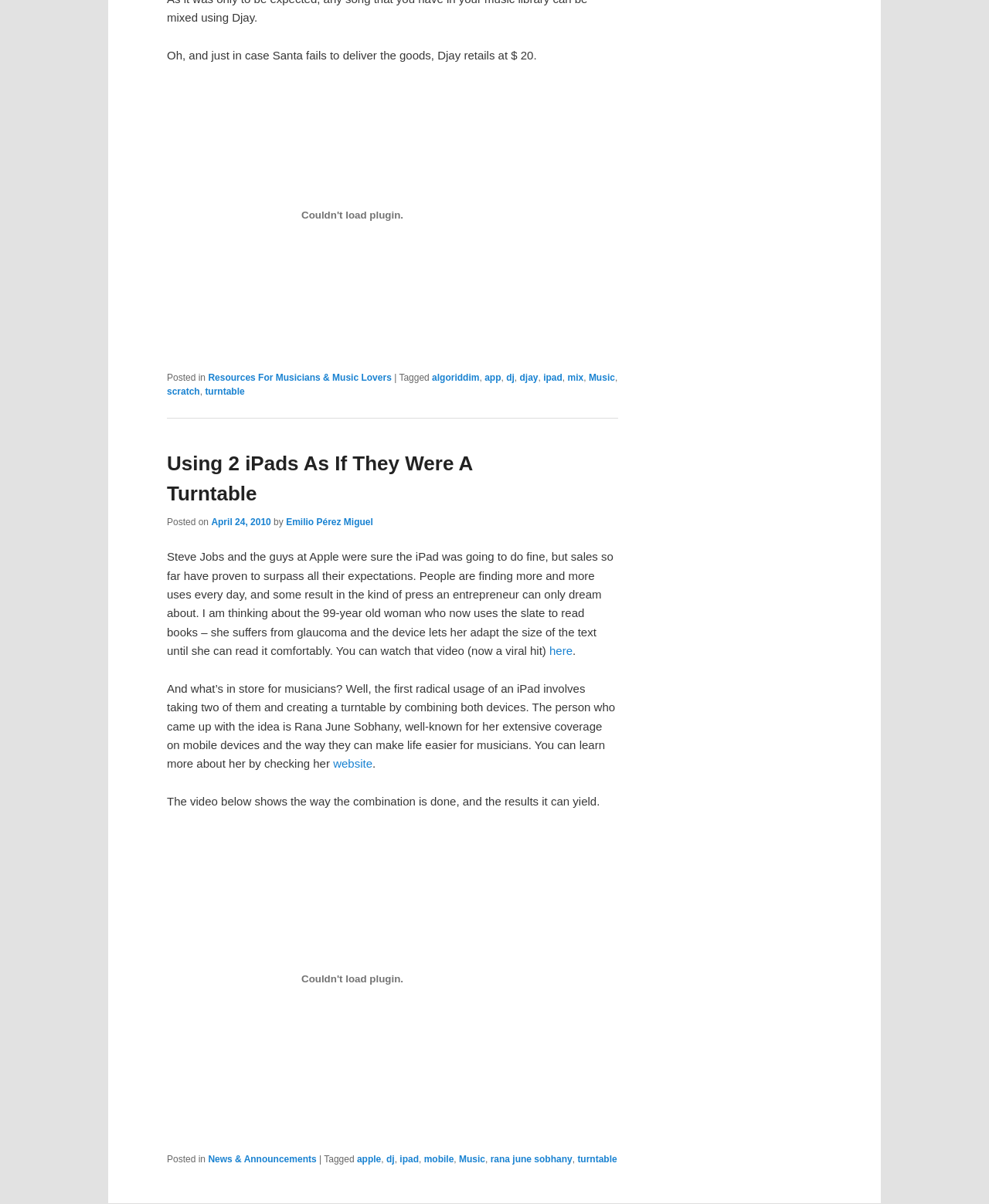Locate the bounding box coordinates of the area that needs to be clicked to fulfill the following instruction: "Read the article about using 2 iPads as a turntable". The coordinates should be in the format of four float numbers between 0 and 1, namely [left, top, right, bottom].

[0.169, 0.363, 0.625, 0.984]